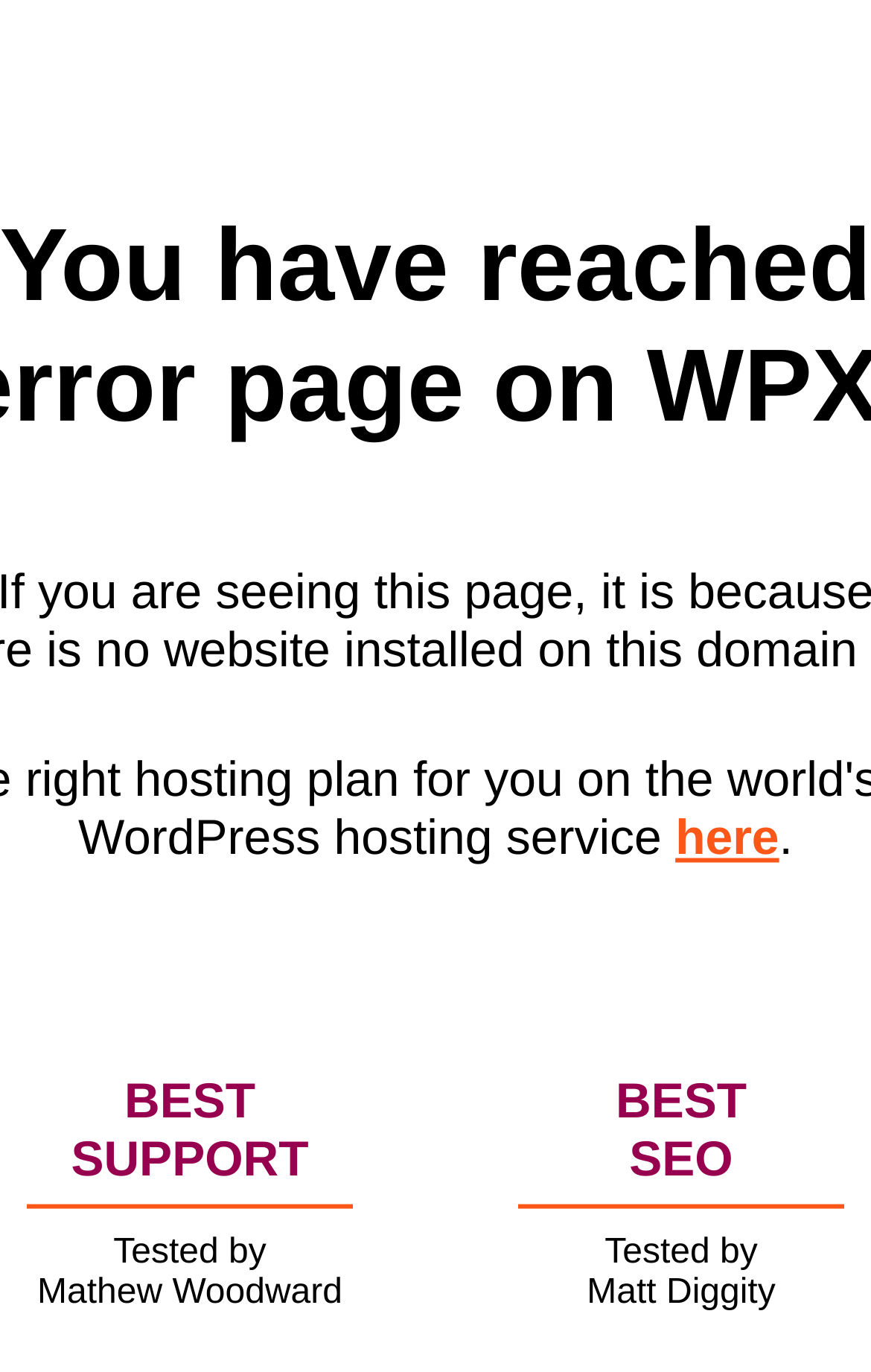What is the rating of the service?
Please answer the question as detailed as possible.

The webpage mentions 'BEST' twice, once preceding 'SUPPORT' and once preceding 'SEO', indicating that the service has a high rating or is considered the best in its category.